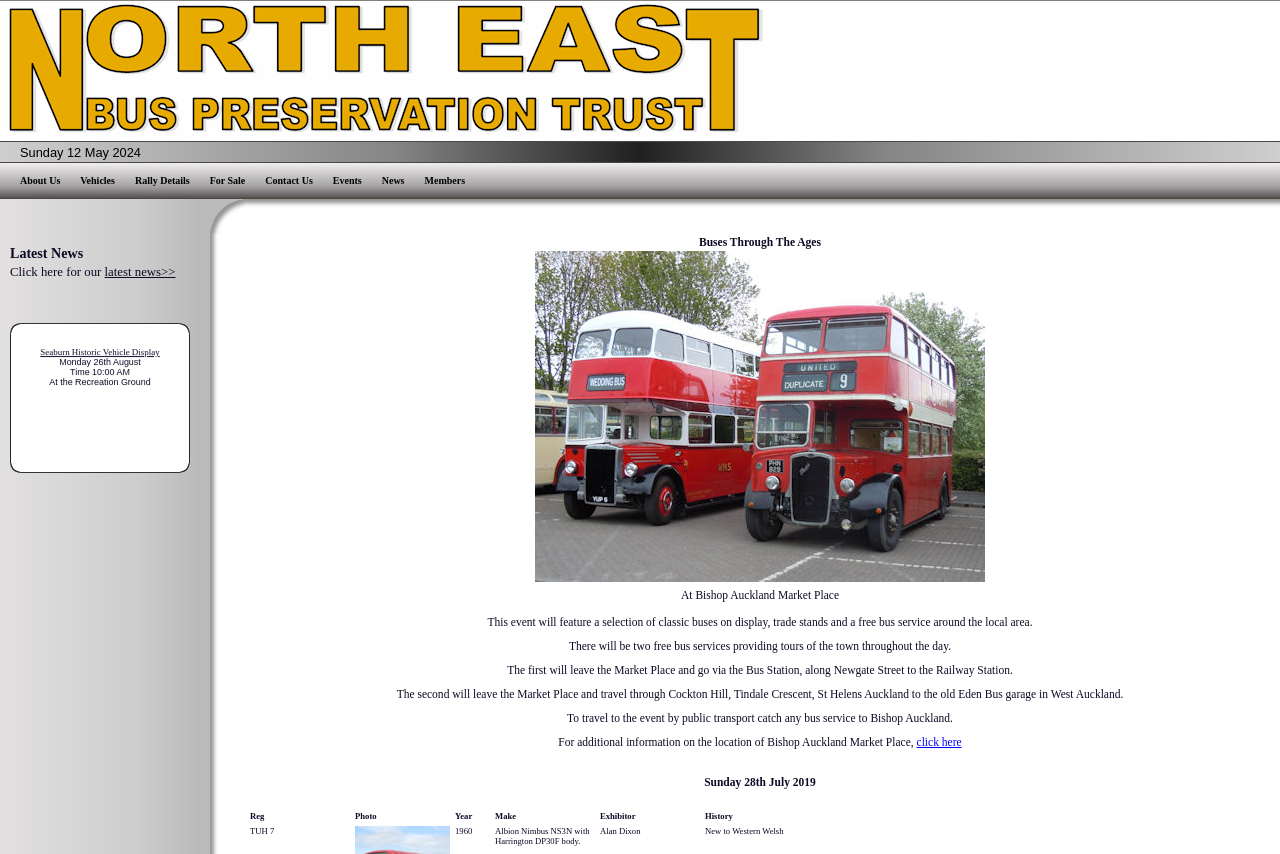Based on the element description: "Contact Us", identify the UI element and provide its bounding box coordinates. Use four float numbers between 0 and 1, [left, top, right, bottom].

[0.207, 0.205, 0.244, 0.218]